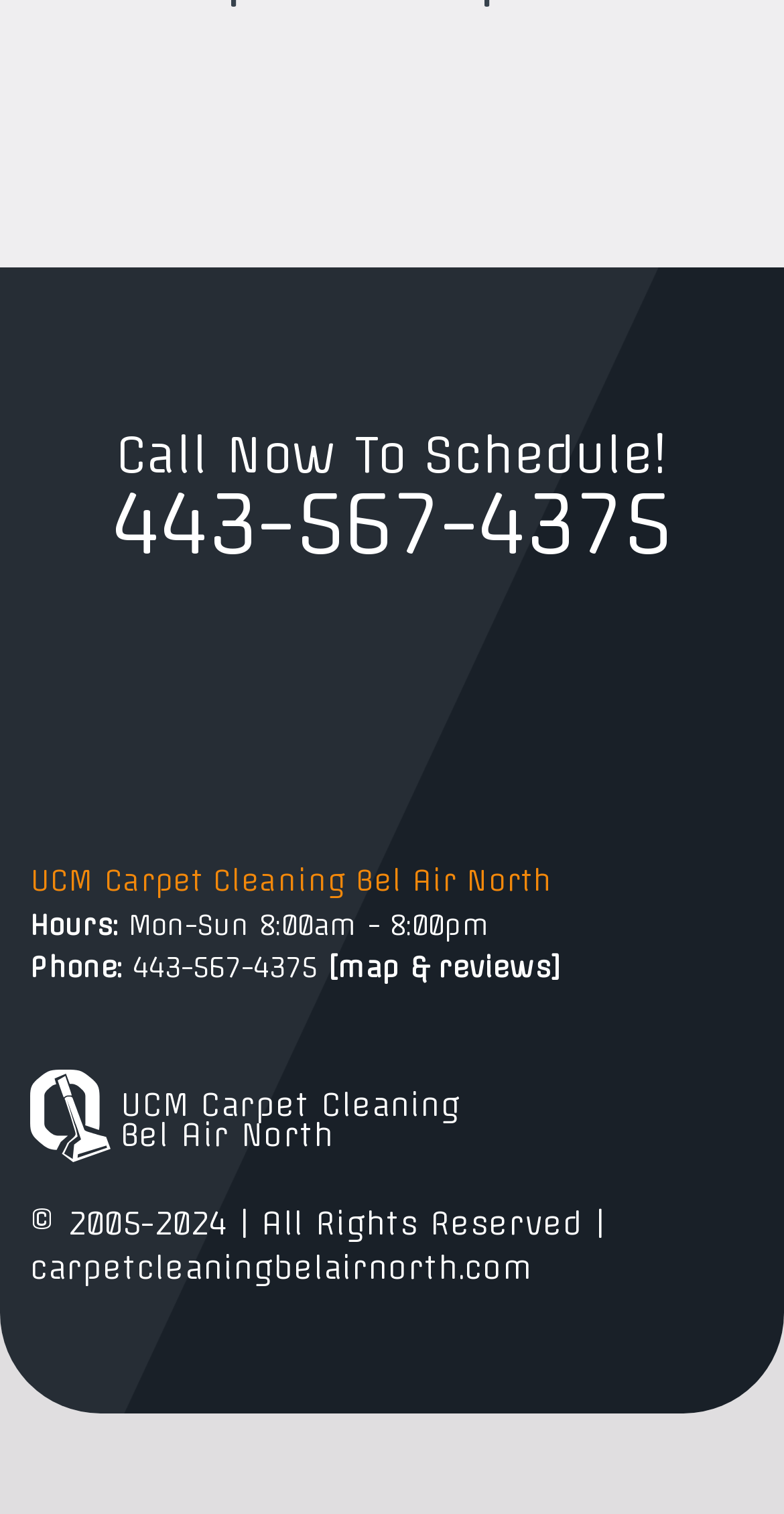Answer succinctly with a single word or phrase:
What is the website URL?

carpetcleaningbelairnorth.com